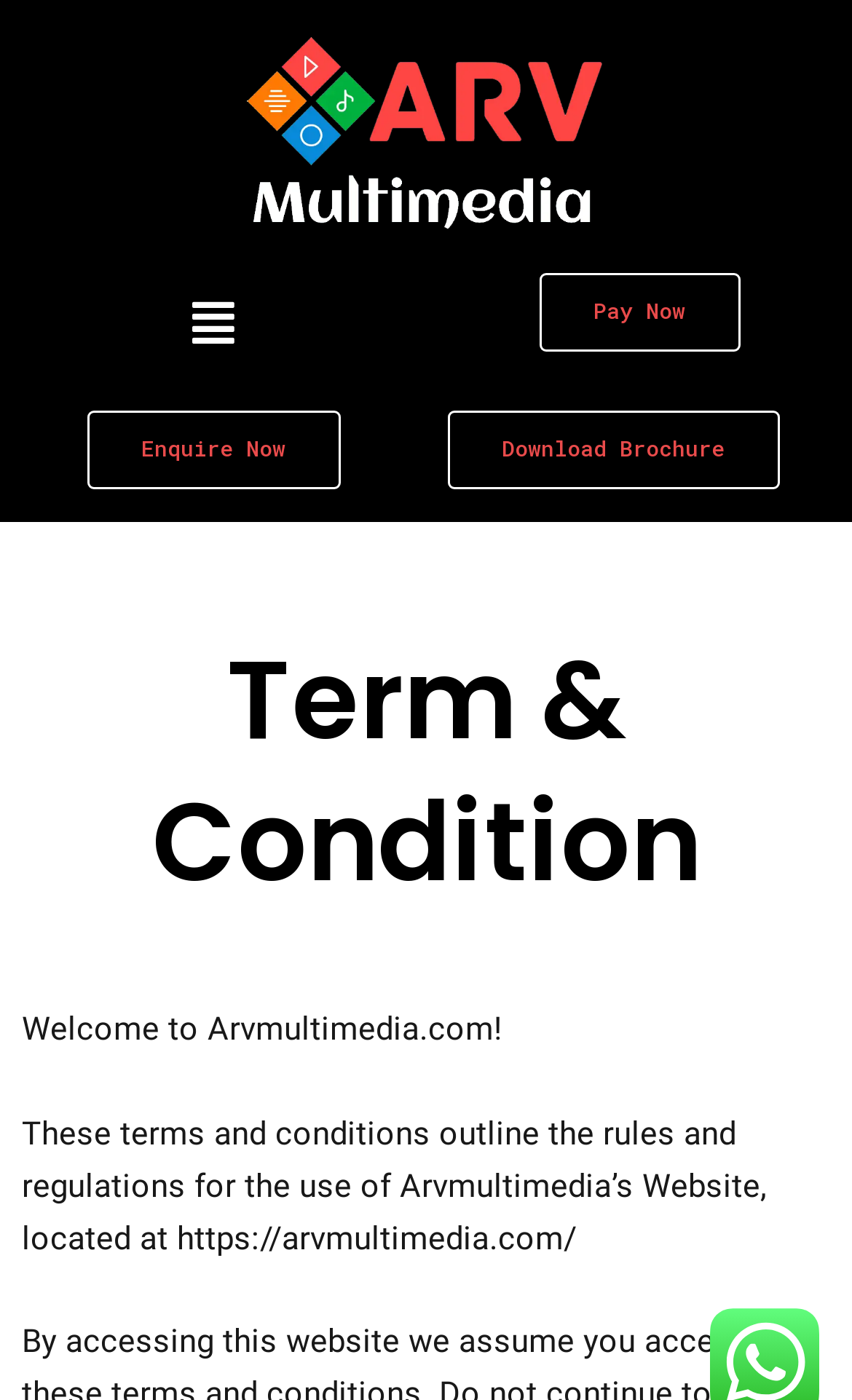Extract the bounding box coordinates for the HTML element that matches this description: "Menu". The coordinates should be four float numbers between 0 and 1, i.e., [left, top, right, bottom].

[0.206, 0.202, 0.294, 0.262]